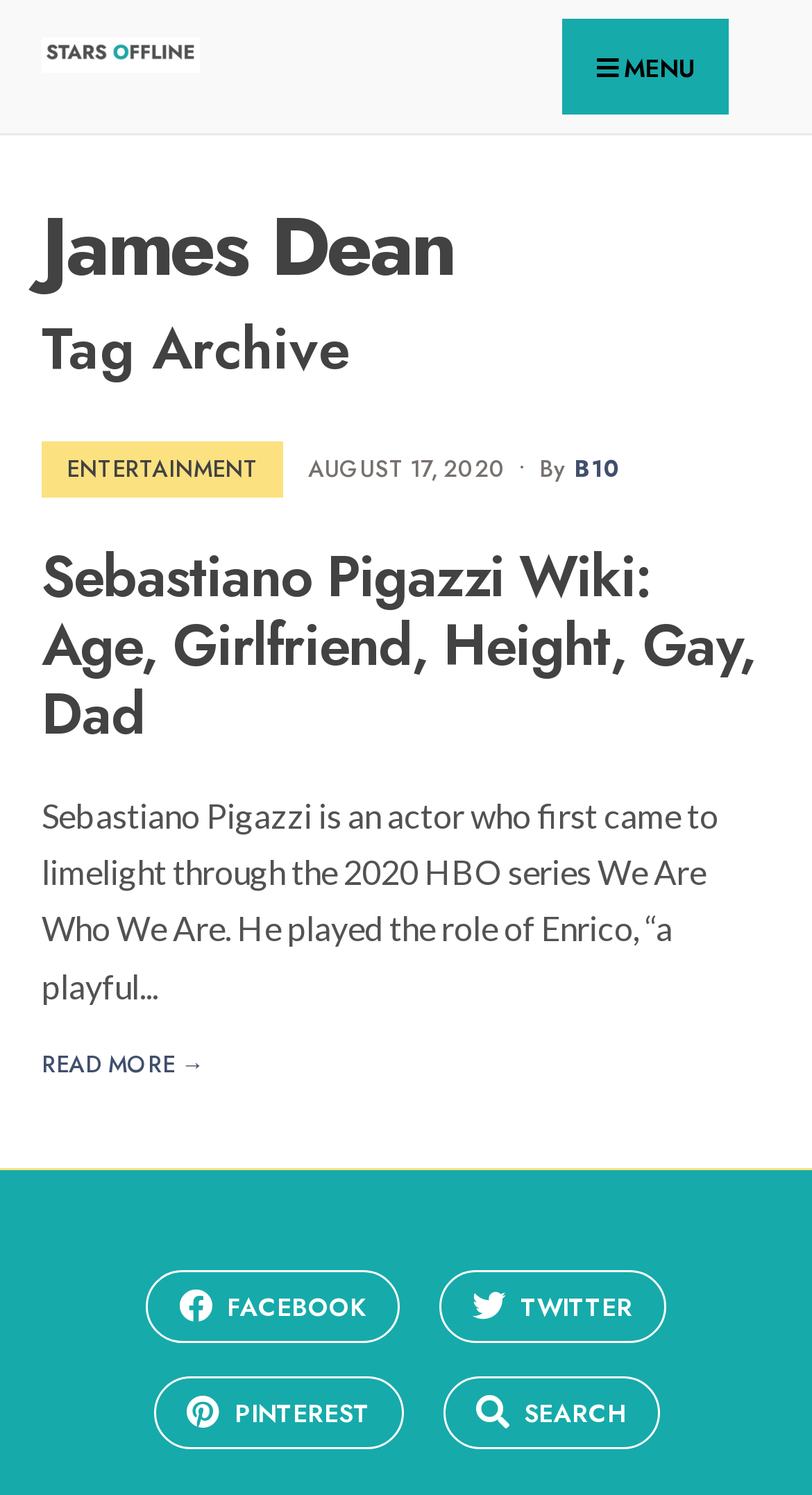Please give a concise answer to this question using a single word or phrase: 
What is the name of the HBO series mentioned in the article?

We Are Who We Are